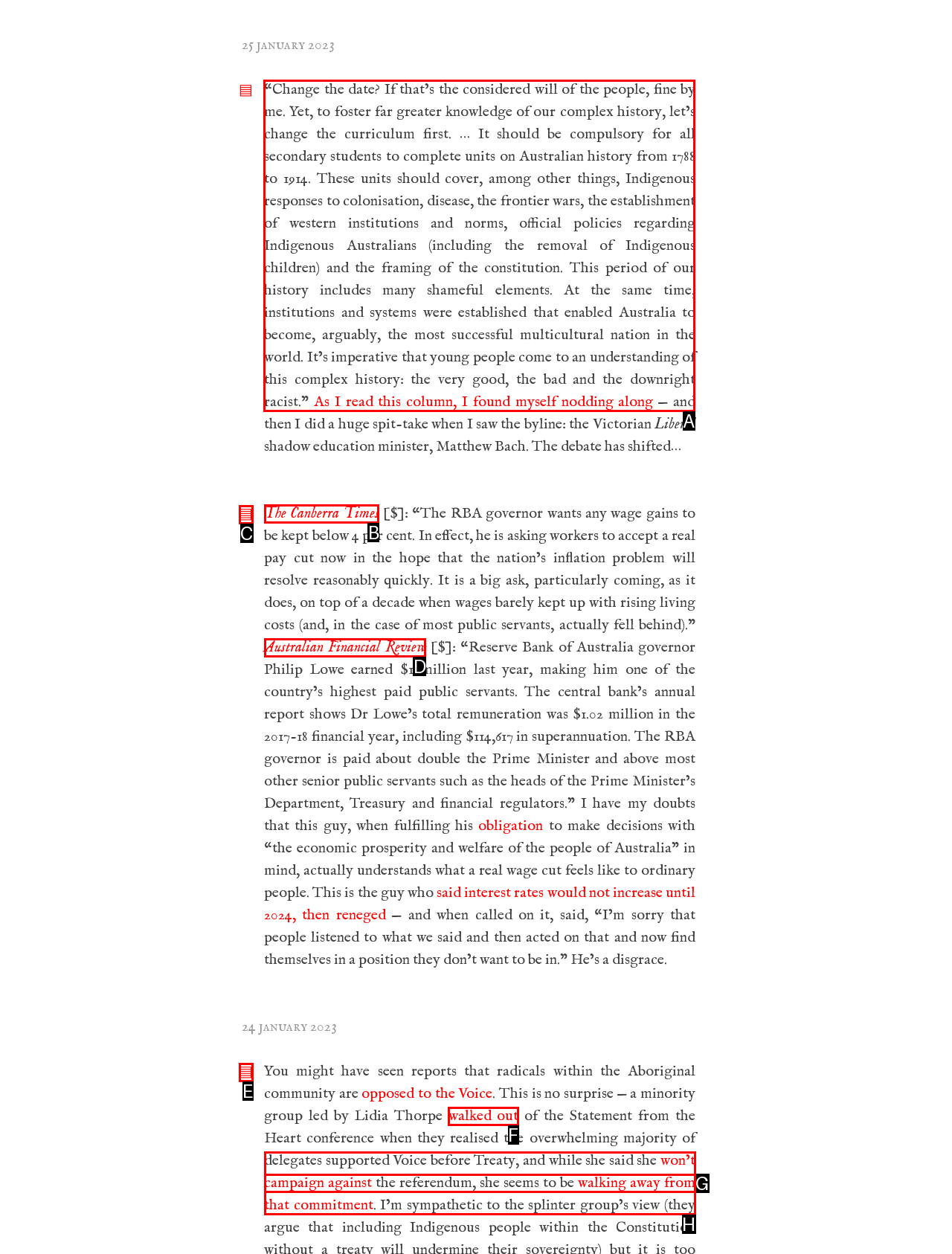Identify the HTML element you need to click to achieve the task: Click the link to read the full article. Respond with the corresponding letter of the option.

A